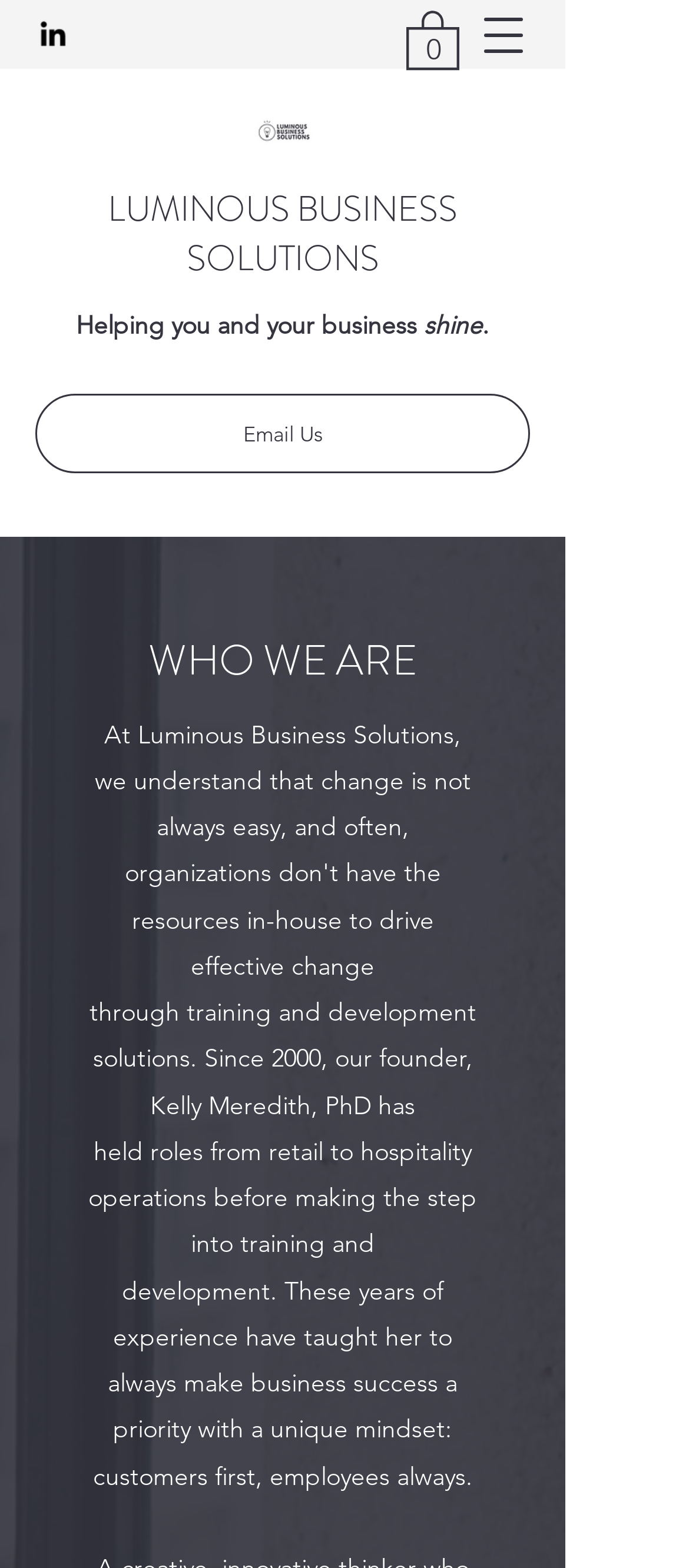Examine the image and give a thorough answer to the following question:
What is the purpose of the company?

The purpose of the company can be inferred from the text 'Helping you and your business shine.' located below the company name, which suggests that the company aims to help businesses succeed.